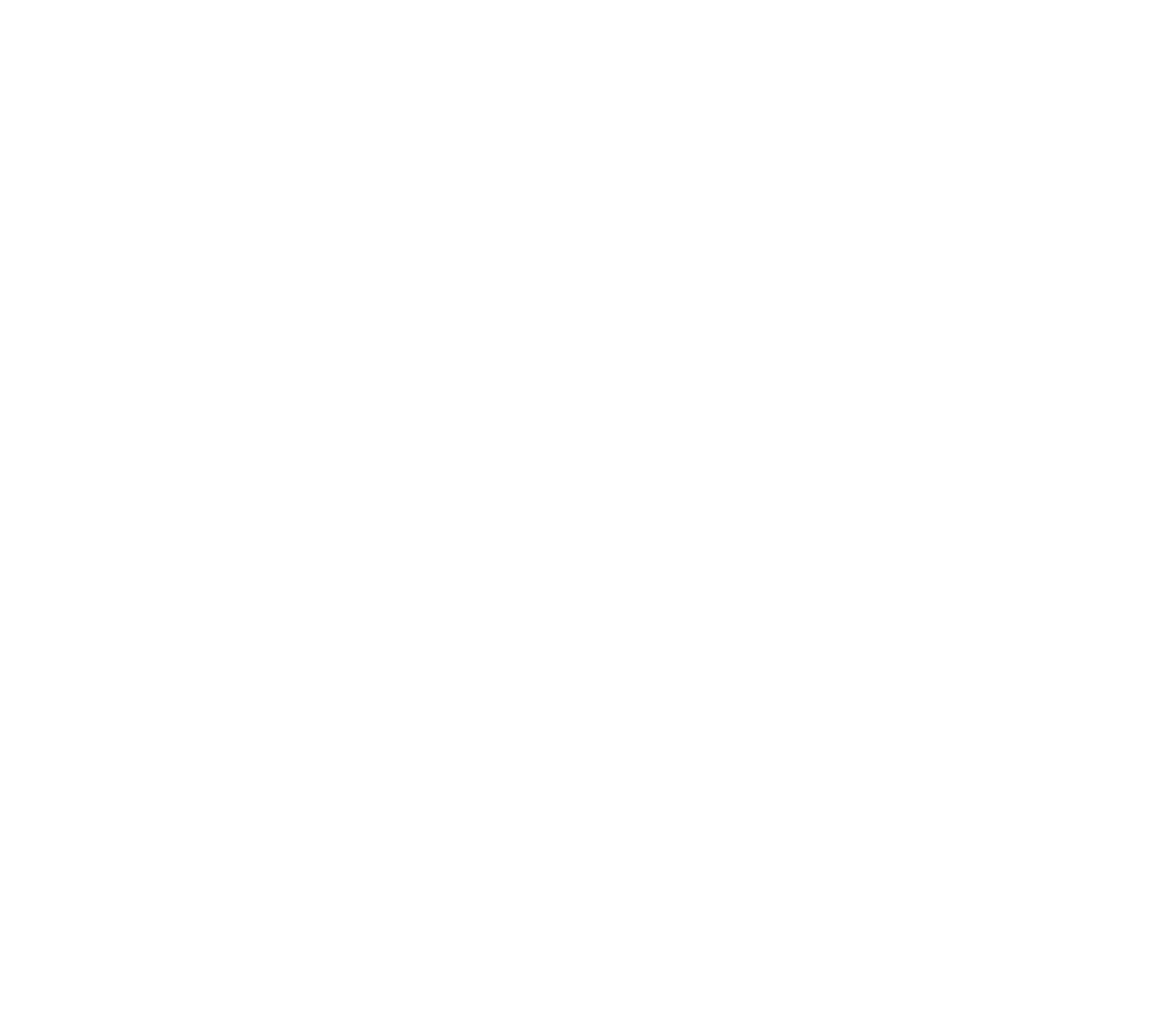Provide the bounding box coordinates of the section that needs to be clicked to accomplish the following instruction: "Click on the 'CONTACT' link."

[0.428, 0.063, 0.48, 0.099]